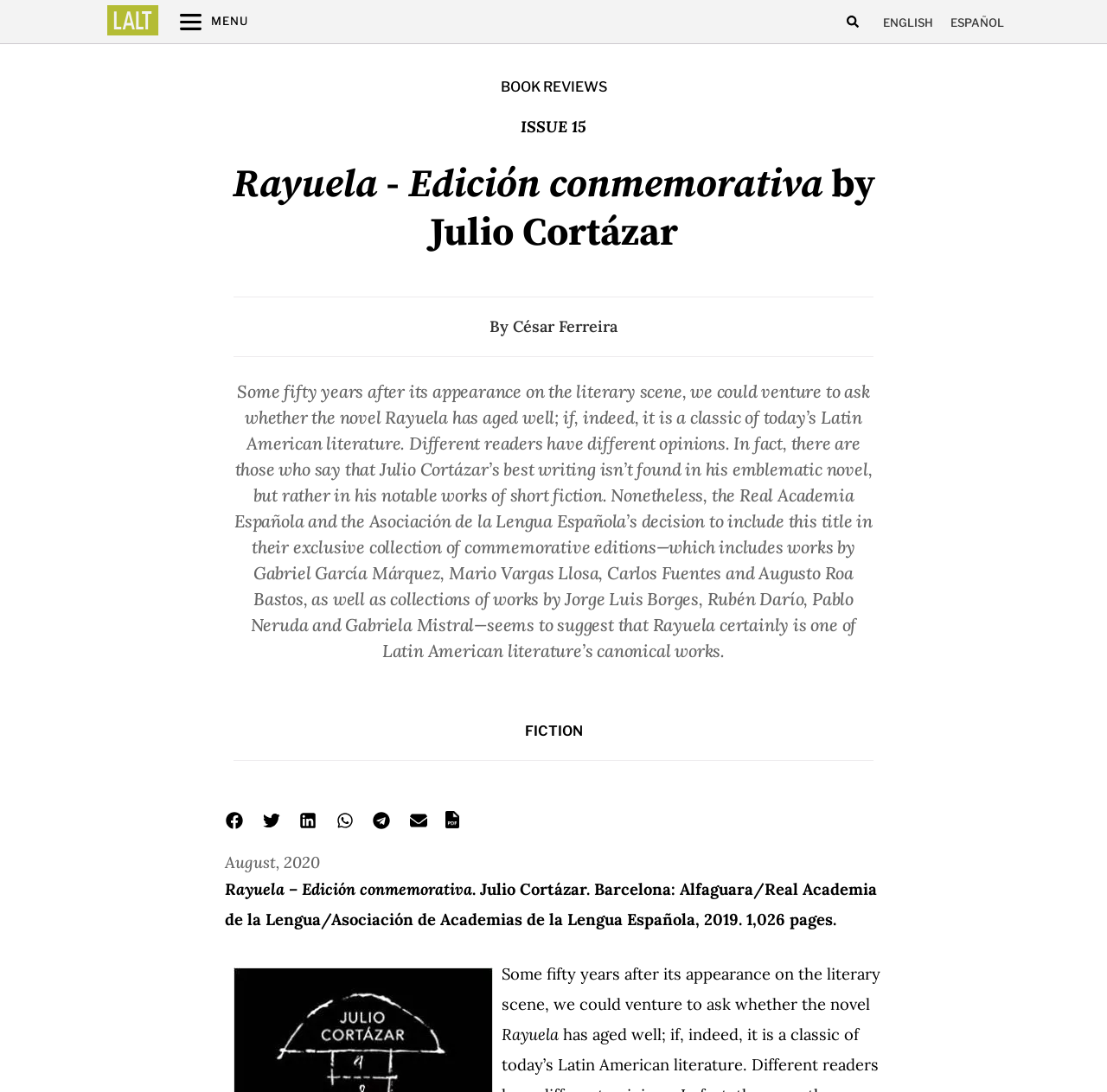Can you find the bounding box coordinates of the area I should click to execute the following instruction: "Read the book review"?

[0.212, 0.349, 0.788, 0.606]